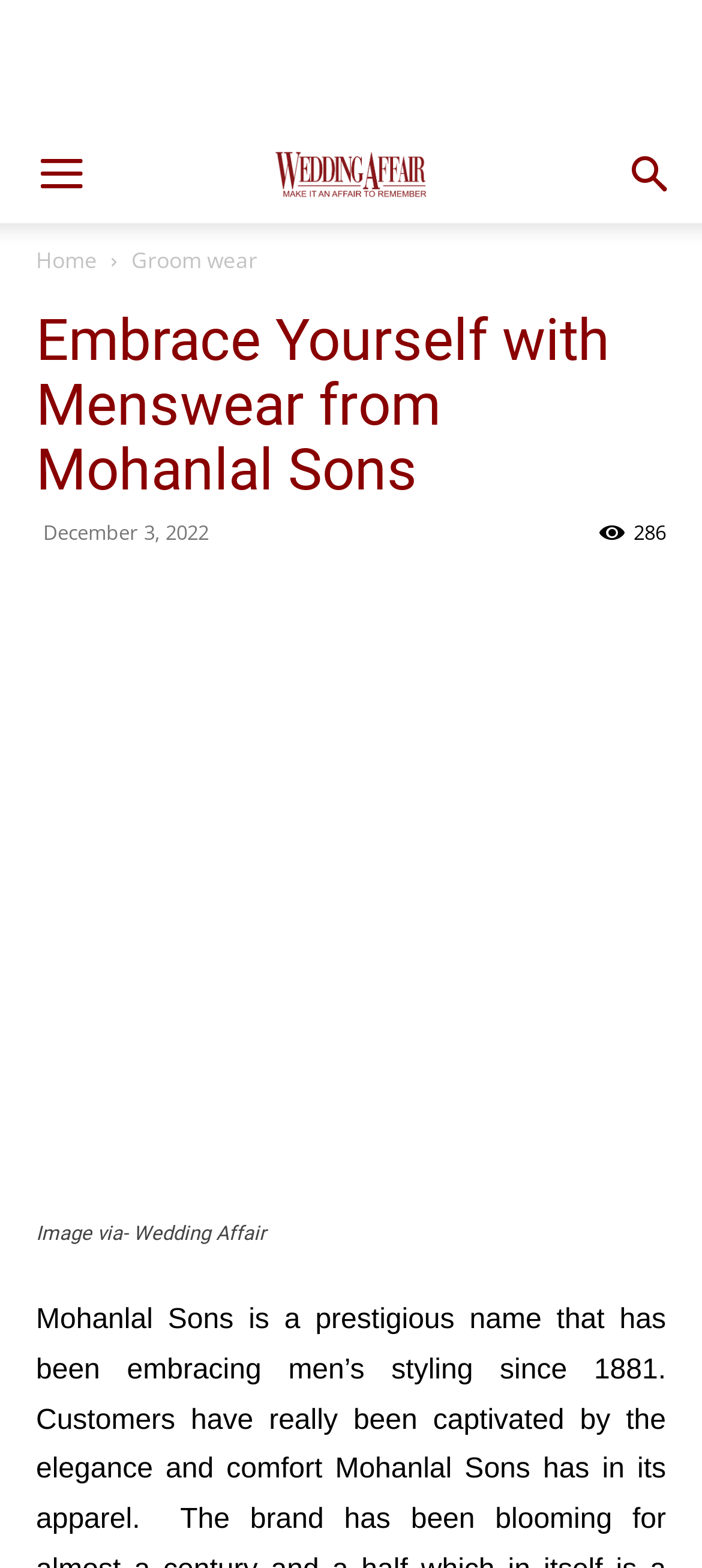Please identify the bounding box coordinates of the element I should click to complete this instruction: 'Click Contact Us'. The coordinates should be given as four float numbers between 0 and 1, like this: [left, top, right, bottom].

None